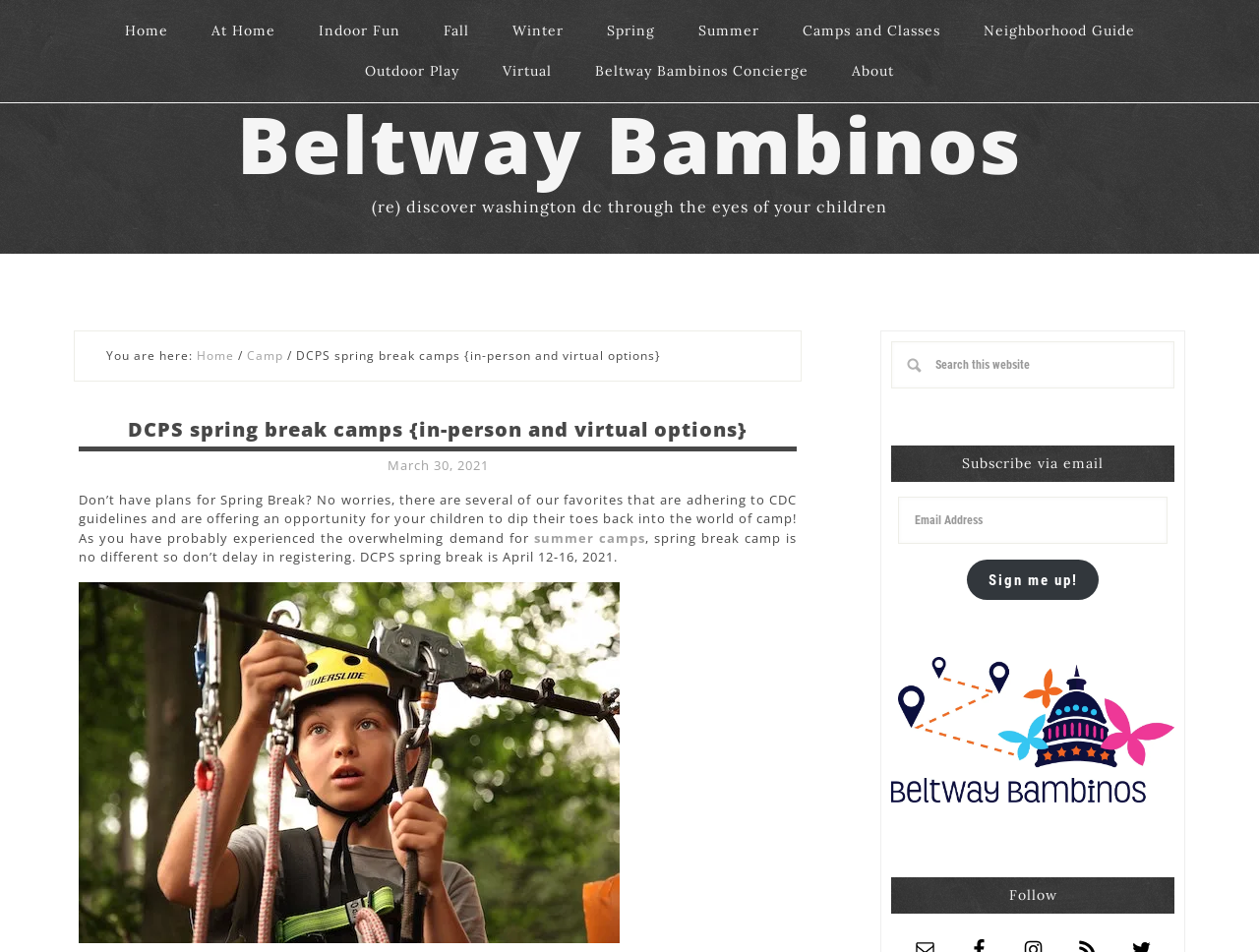Find the bounding box coordinates for the element described here: "name="s" placeholder="Search this website"".

[0.708, 0.358, 0.933, 0.408]